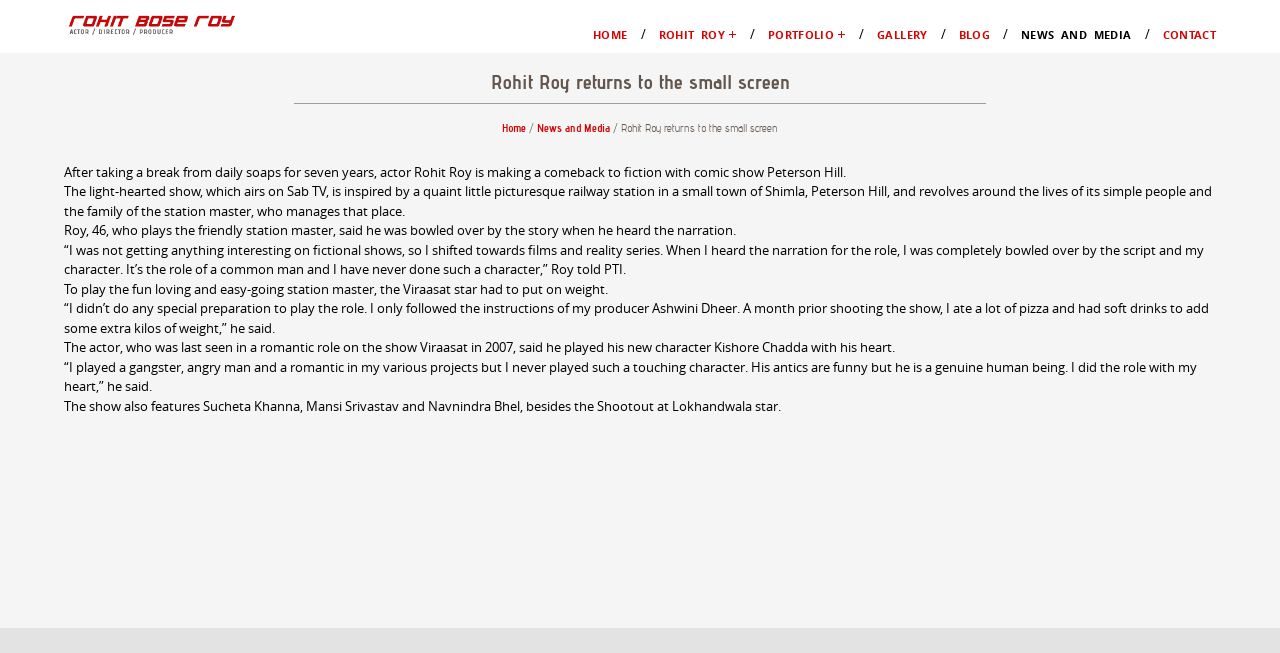Please provide the bounding box coordinates for the element that needs to be clicked to perform the instruction: "Read about Rohit Roy's biography". The coordinates must consist of four float numbers between 0 and 1, formatted as [left, top, right, bottom].

[0.05, 0.015, 0.185, 0.059]